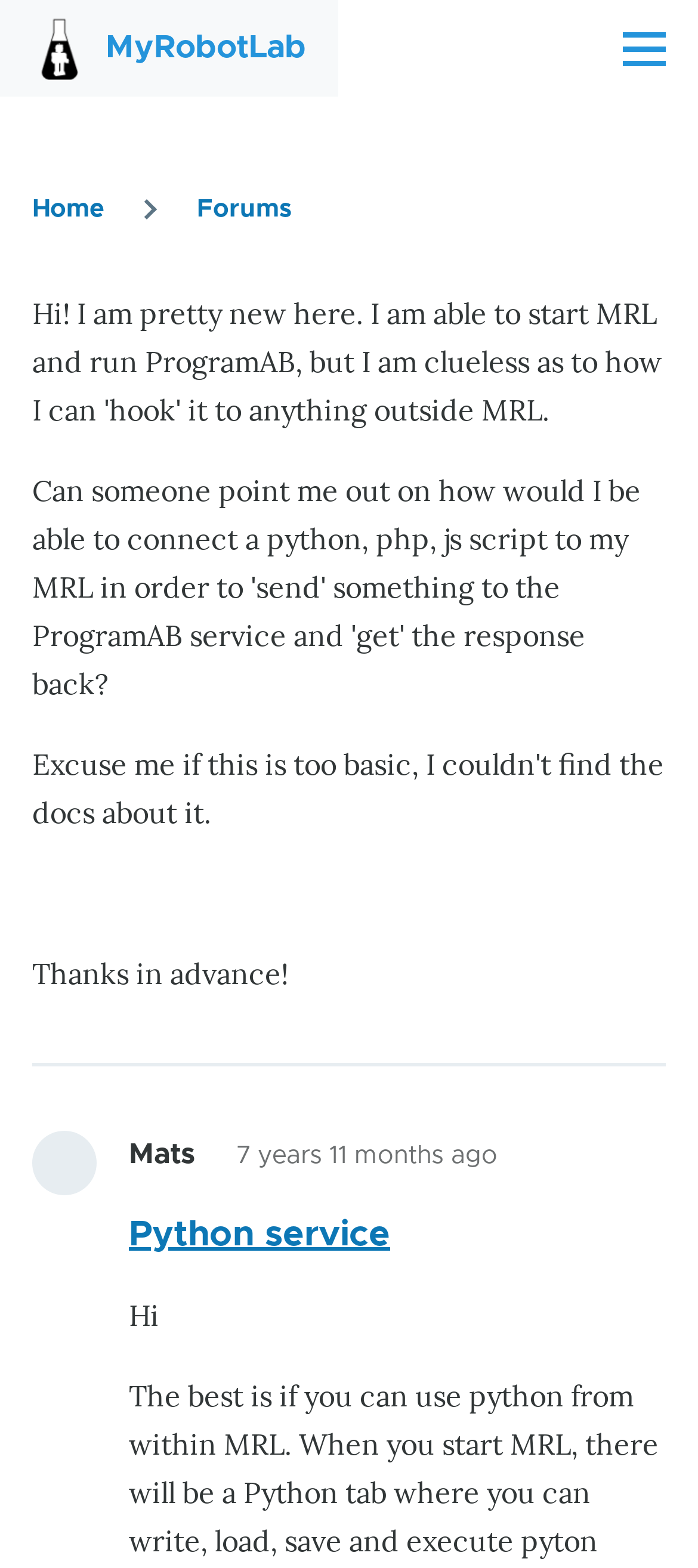Provide the bounding box coordinates for the specified HTML element described in this description: "Skip to main content". The coordinates should be four float numbers ranging from 0 to 1, in the format [left, top, right, bottom].

[0.0, 0.0, 1.0, 0.021]